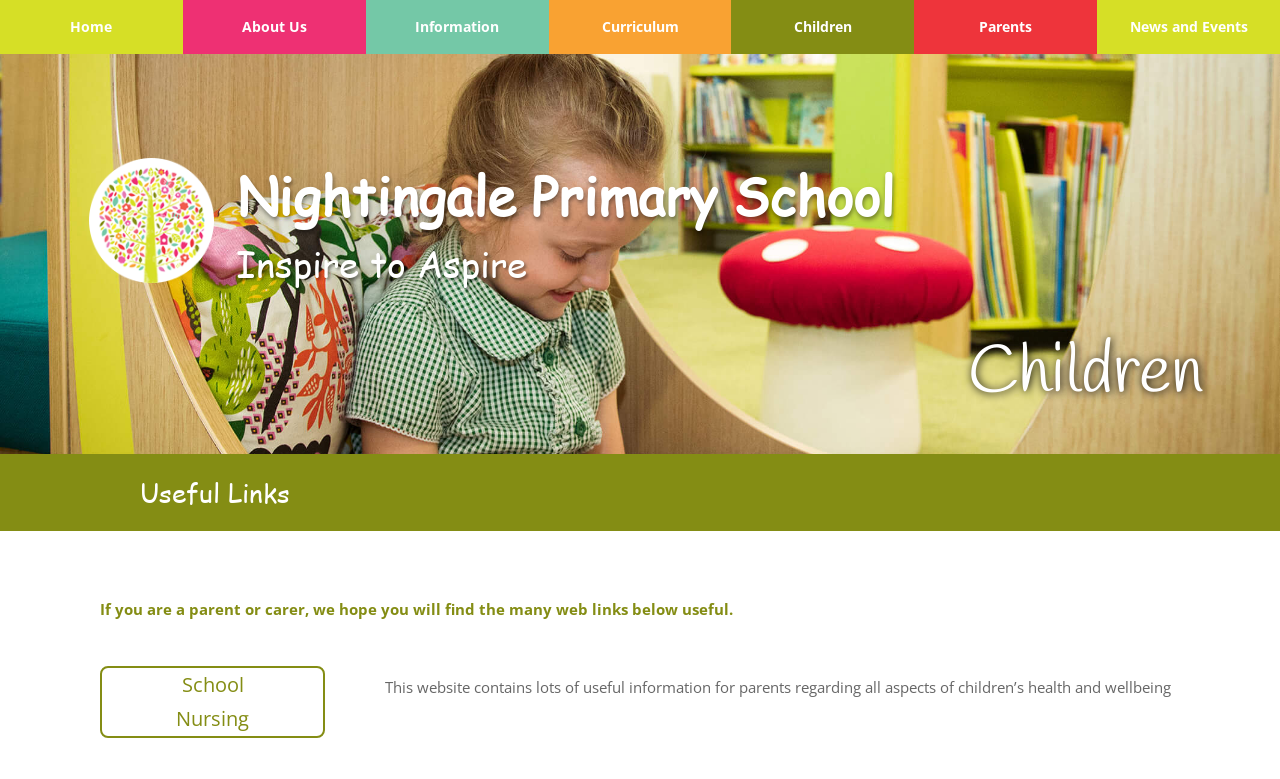What is the name of the school?
Based on the visual information, provide a detailed and comprehensive answer.

I found the answer by looking at the StaticText element with the text 'Nightingale Primary School' at coordinates [0.185, 0.203, 0.698, 0.296]. This text is likely to be the name of the school.